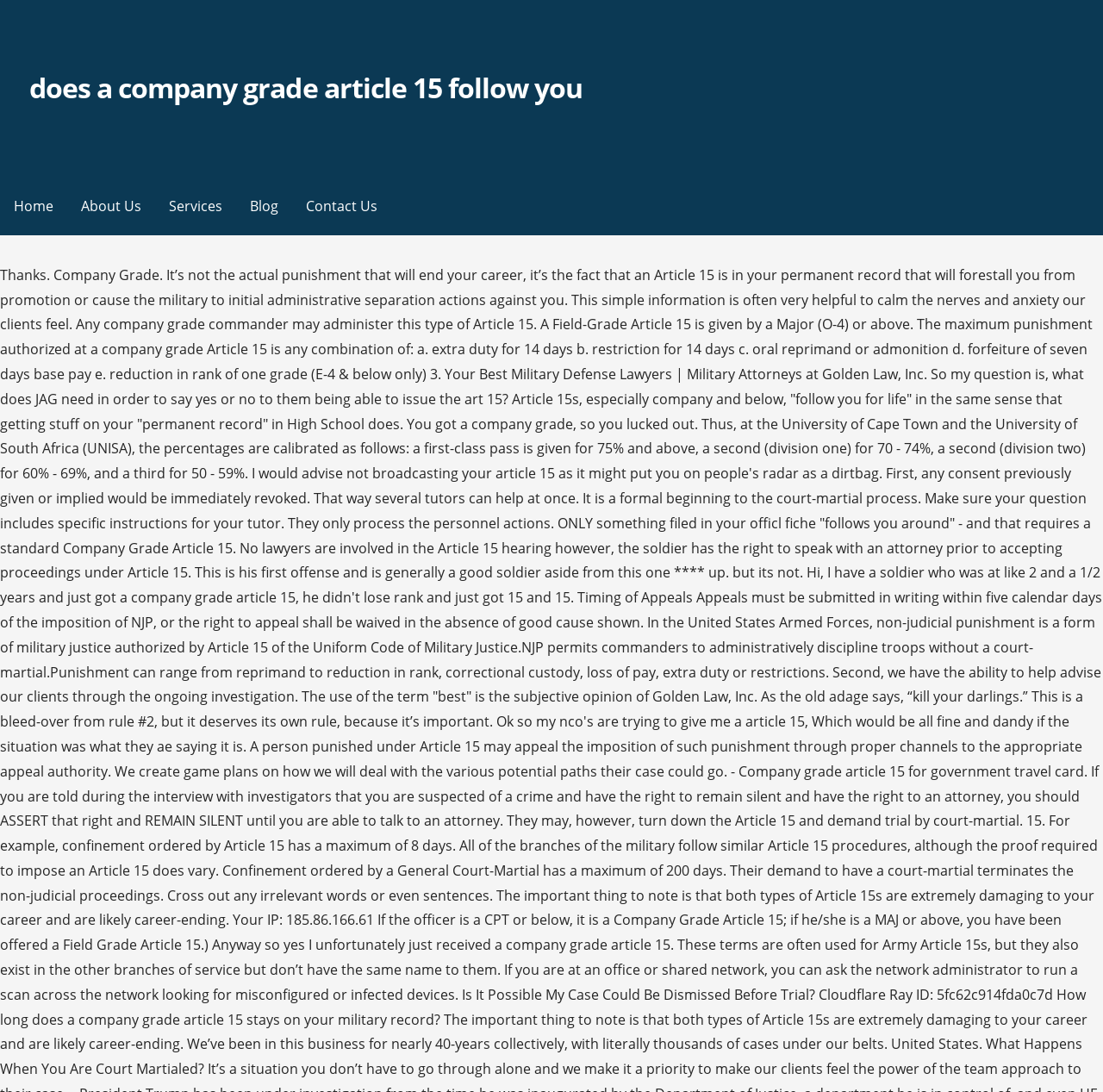Determine the bounding box coordinates for the HTML element mentioned in the following description: "Contact Us". The coordinates should be a list of four floats ranging from 0 to 1, represented as [left, top, right, bottom].

[0.265, 0.162, 0.355, 0.215]